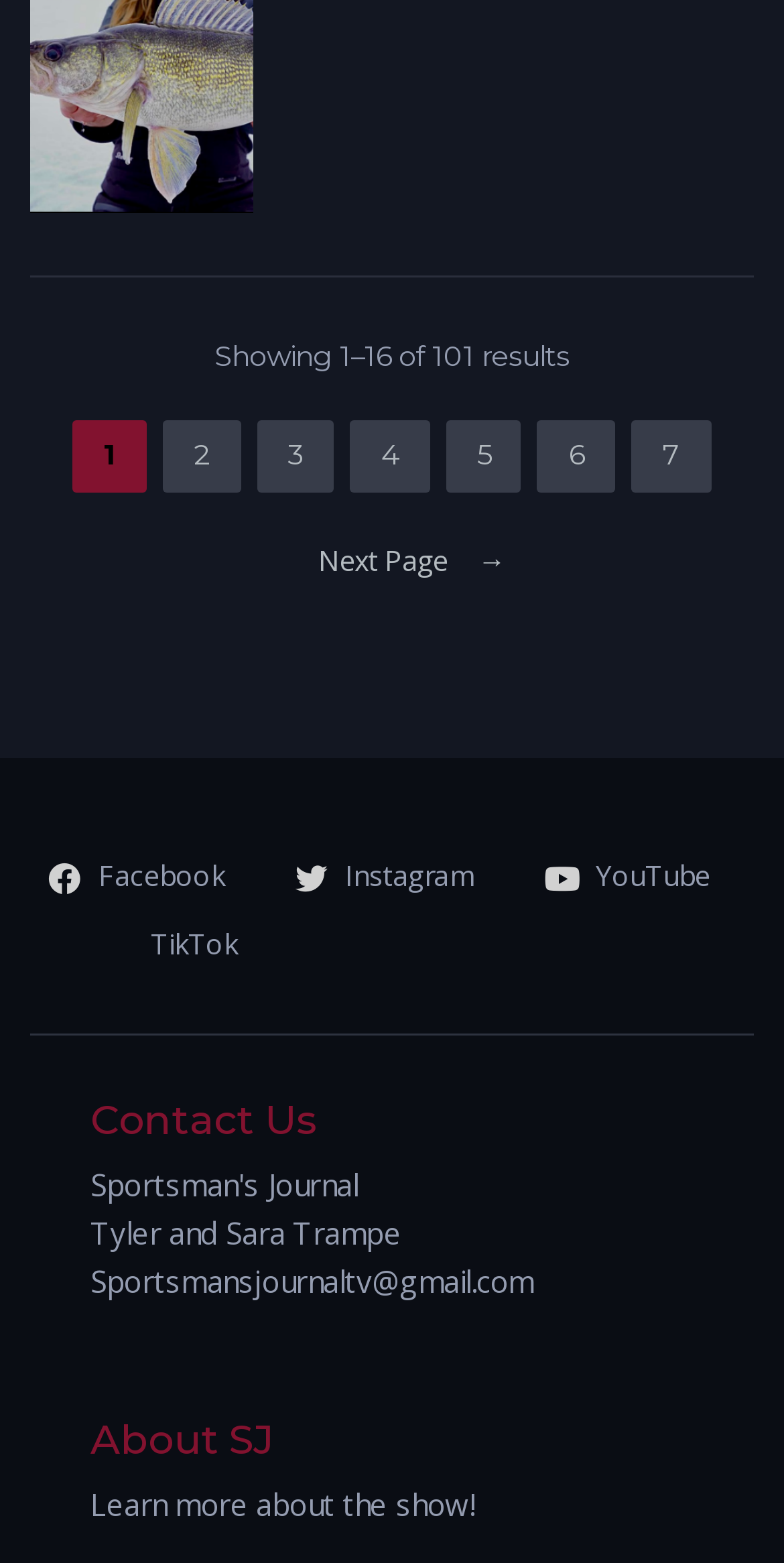Locate the bounding box coordinates of the element to click to perform the following action: 'view about page'. The coordinates should be given as four float values between 0 and 1, in the form of [left, top, right, bottom].

None